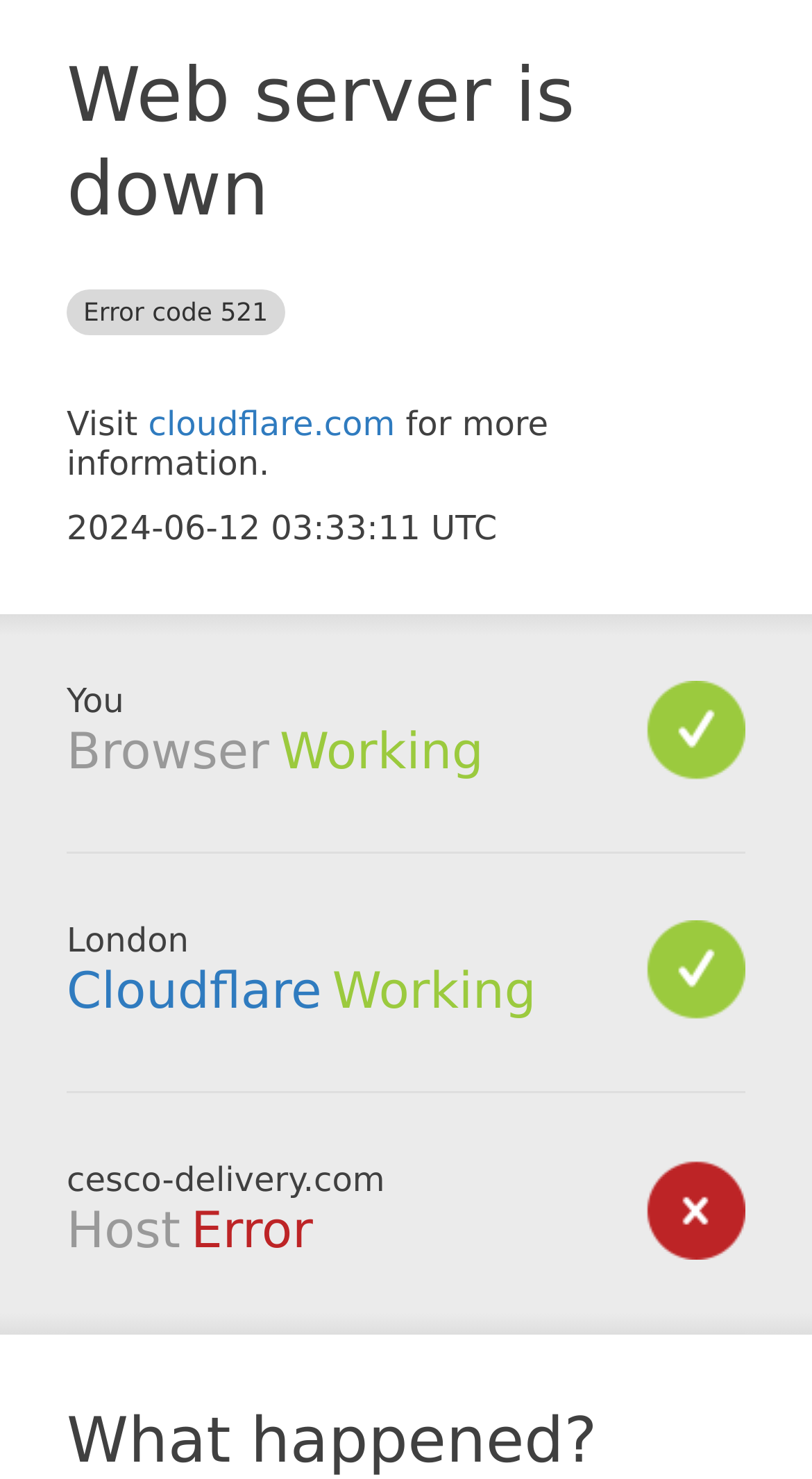What is the host status?
Give a single word or phrase as your answer by examining the image.

Error